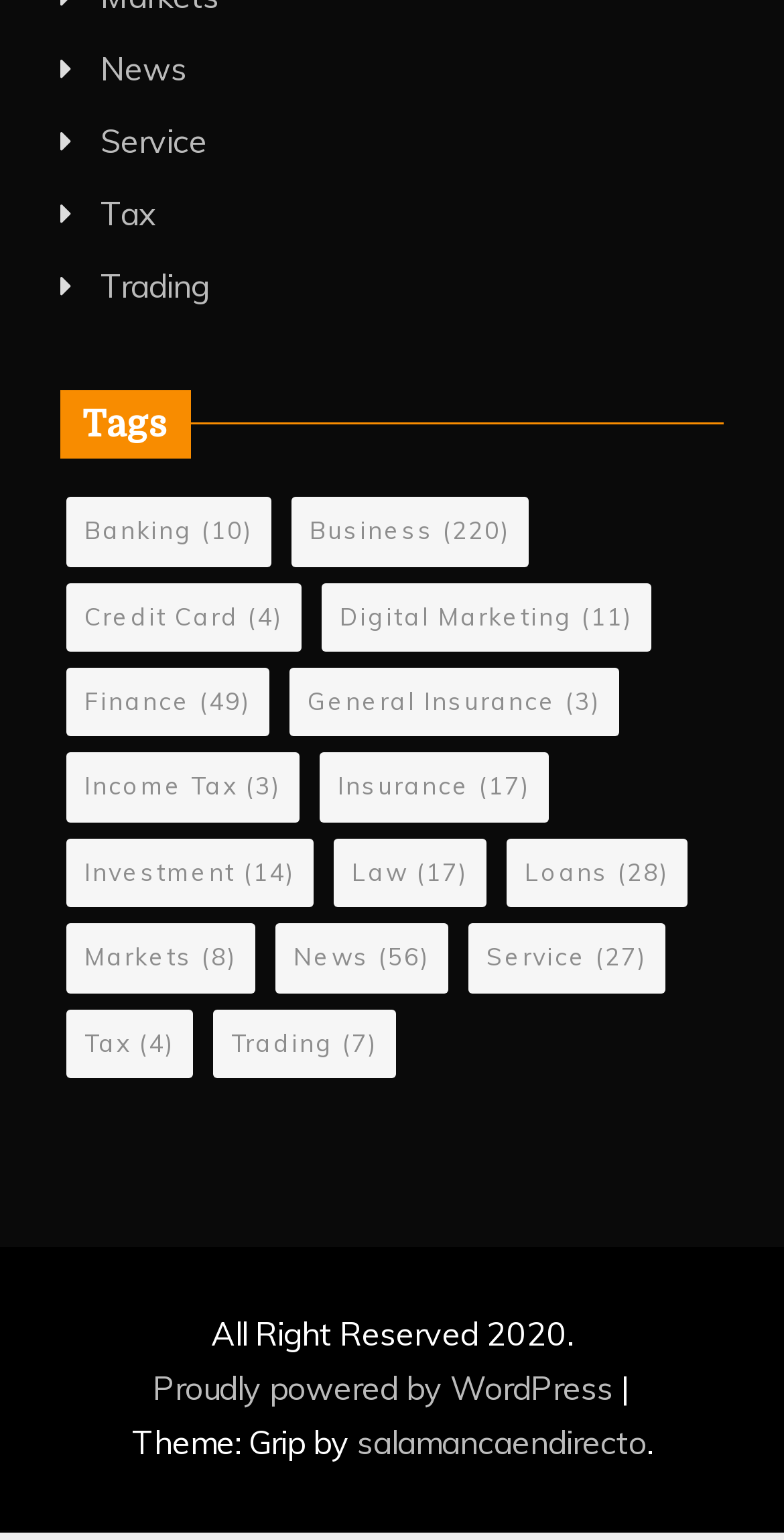How many tags are available?
Please use the image to provide an in-depth answer to the question.

I counted the number of links under the 'Tags' heading, and there are 18 links, each representing a tag.